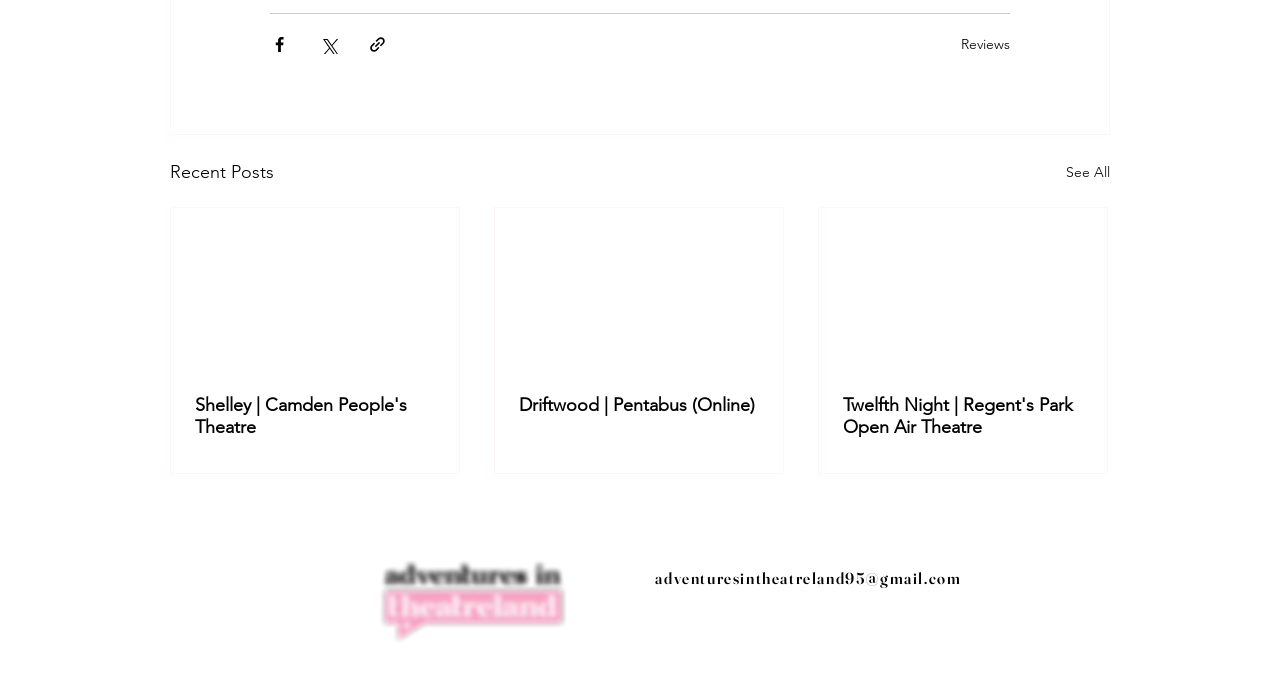Using the elements shown in the image, answer the question comprehensively: What is the purpose of the buttons at the top?

The buttons at the top, including 'Share via Facebook', 'Share via Twitter', and 'Share via link', are likely used to share posts or articles on the webpage to social media platforms or via a link.